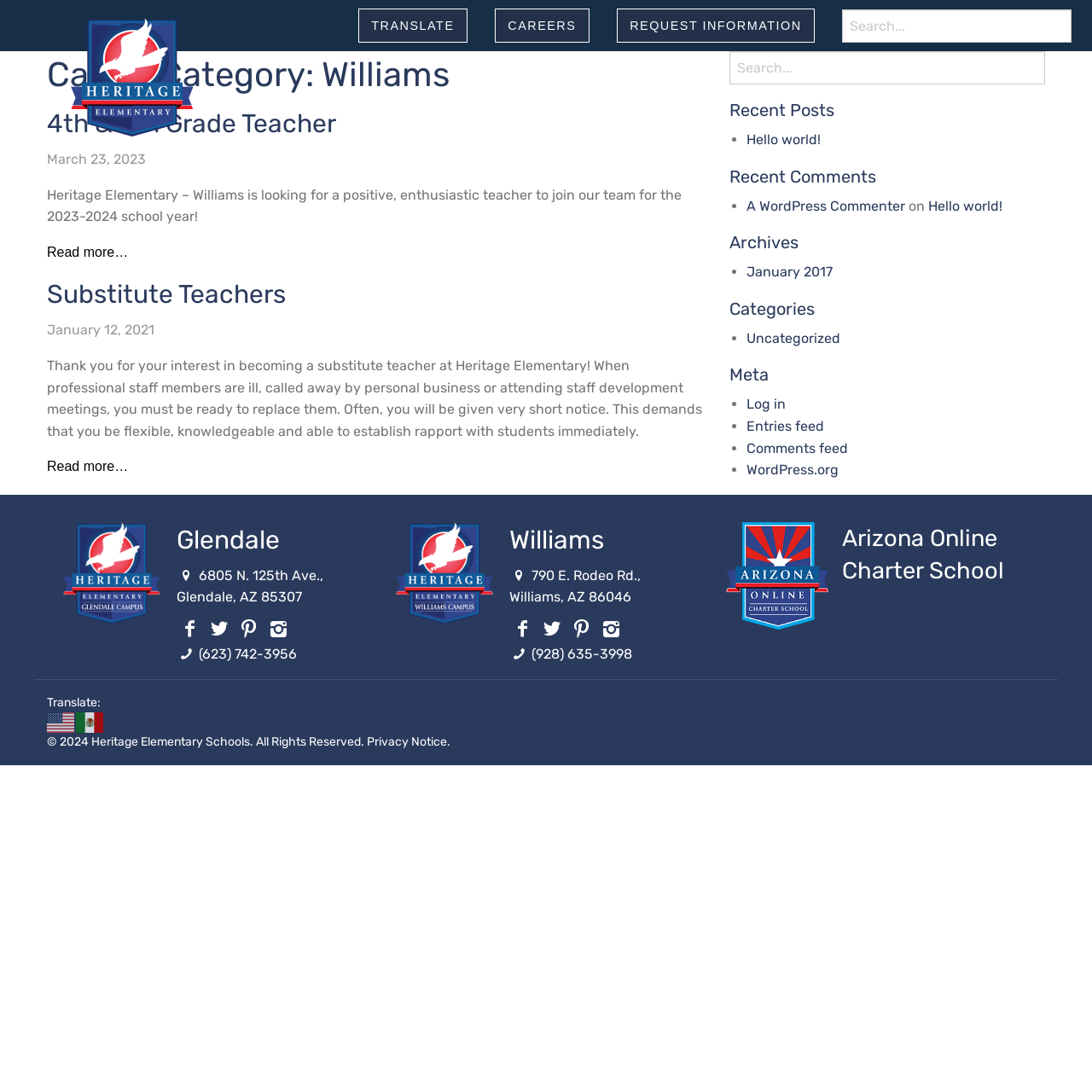Identify the bounding box coordinates of the region that needs to be clicked to carry out this instruction: "search for something". Provide these coordinates as four float numbers ranging from 0 to 1, i.e., [left, top, right, bottom].

[0.759, 0.008, 0.969, 0.039]